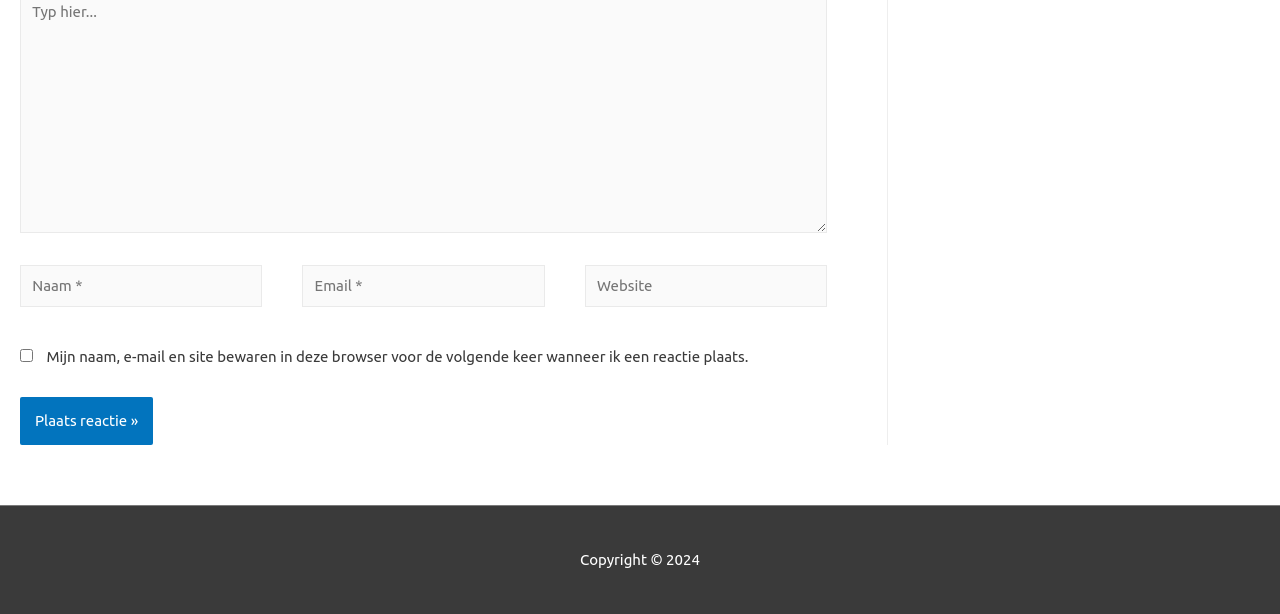Pinpoint the bounding box coordinates of the area that should be clicked to complete the following instruction: "Click the link to learn about dating Russian girls". The coordinates must be given as four float numbers between 0 and 1, i.e., [left, top, right, bottom].

[0.051, 0.007, 0.331, 0.034]